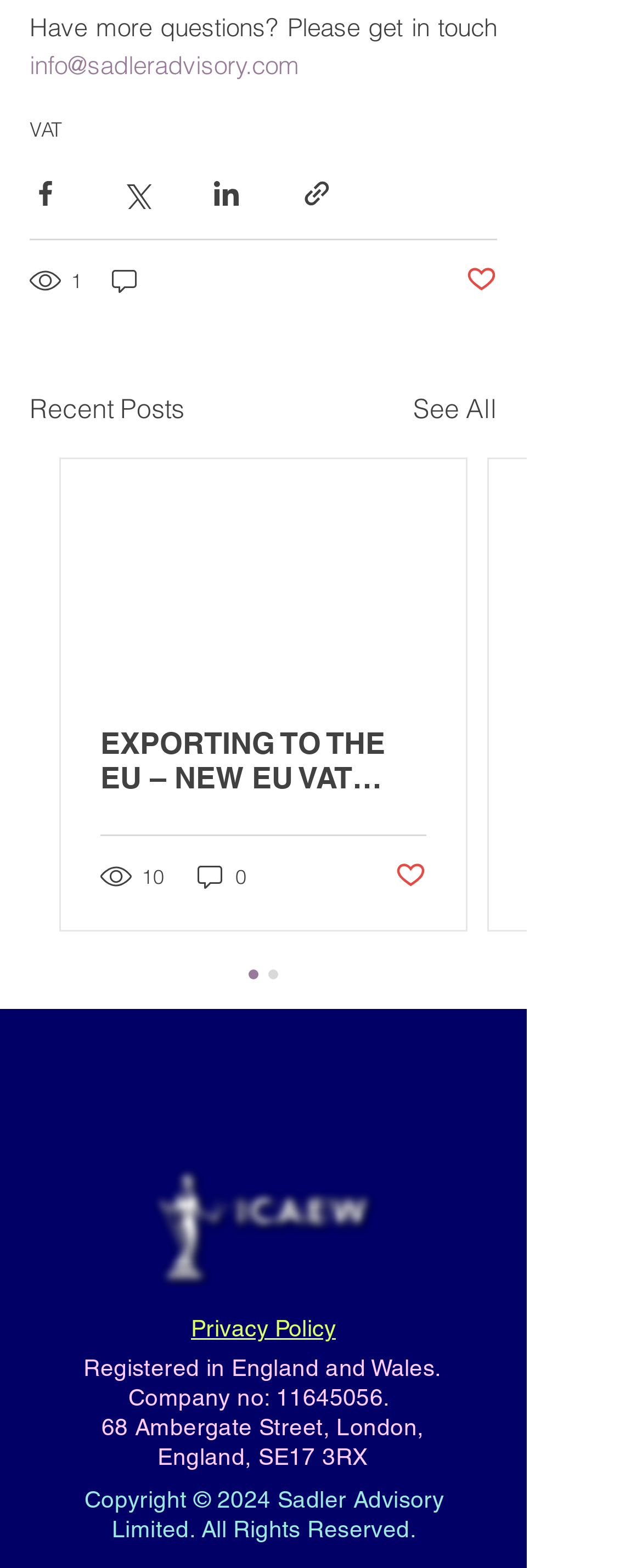Determine the bounding box coordinates of the clickable area required to perform the following instruction: "View recent posts". The coordinates should be represented as four float numbers between 0 and 1: [left, top, right, bottom].

[0.046, 0.248, 0.287, 0.273]